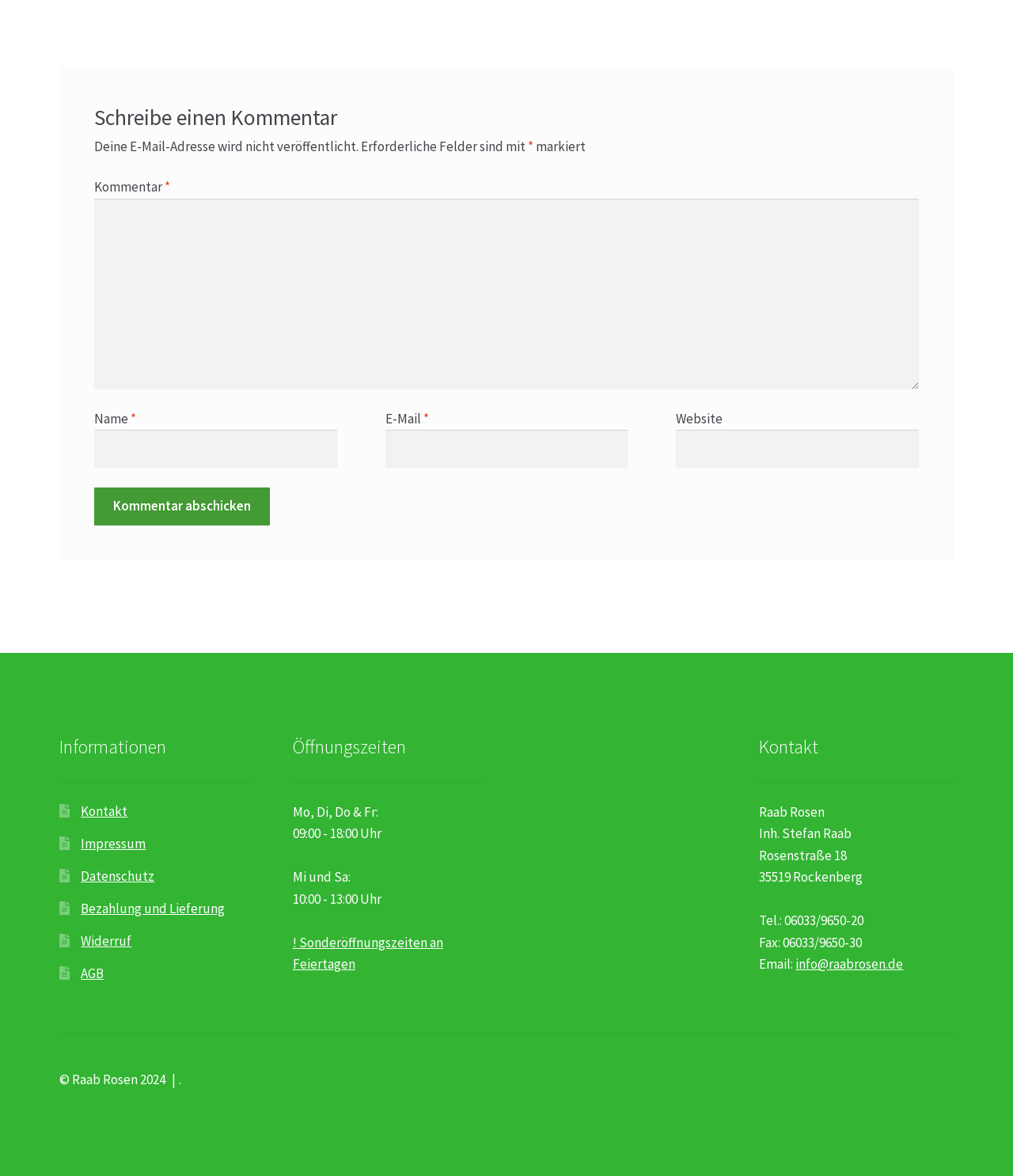What are the office hours on Mondays?
Using the image, respond with a single word or phrase.

09:00 - 18:00 Uhr